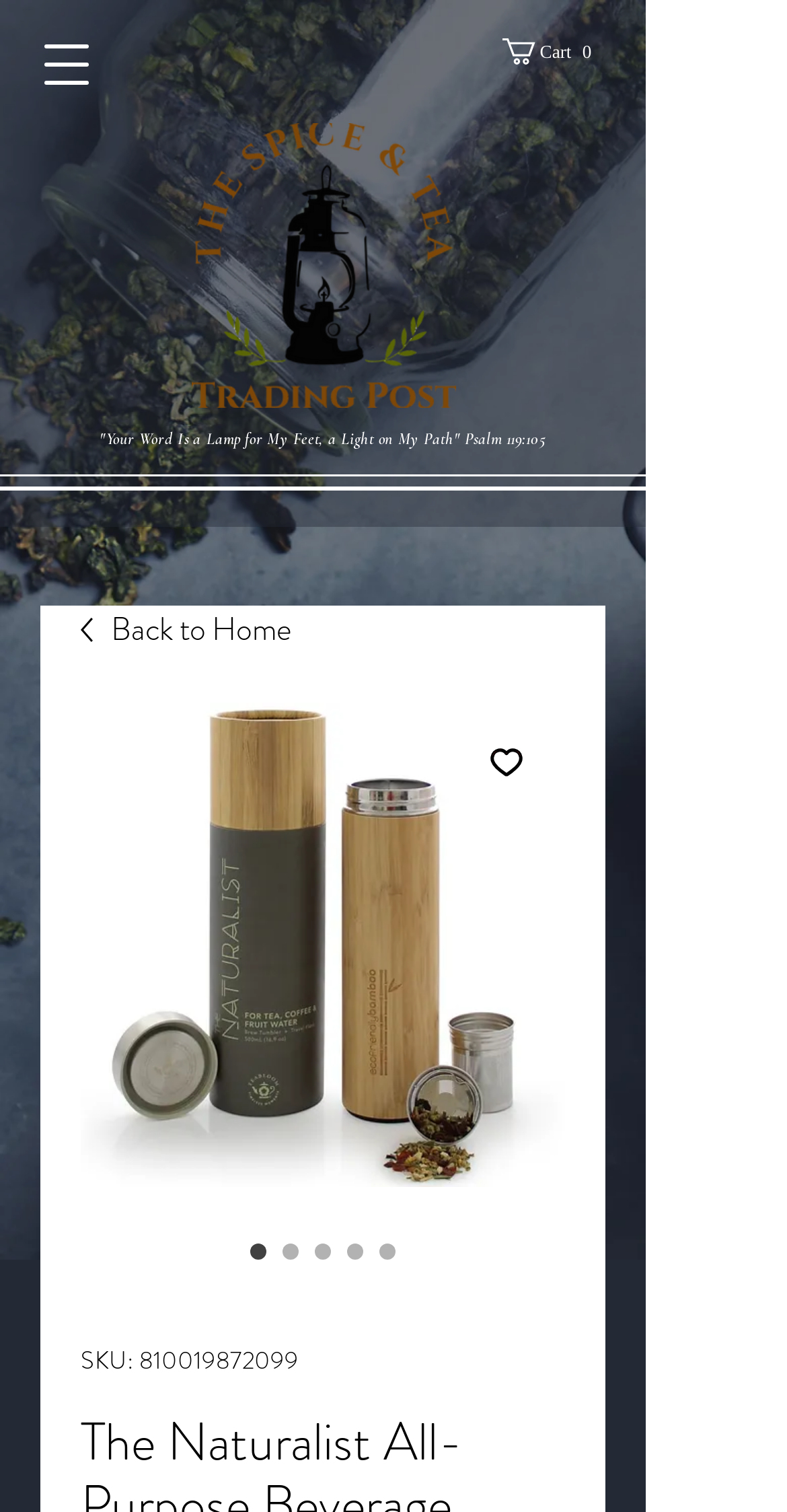Review the image closely and give a comprehensive answer to the question: Is the first radio button checked?

I found the first radio button by looking at the elements with the type 'radio' and found that the first one has the attribute 'checked: true'.